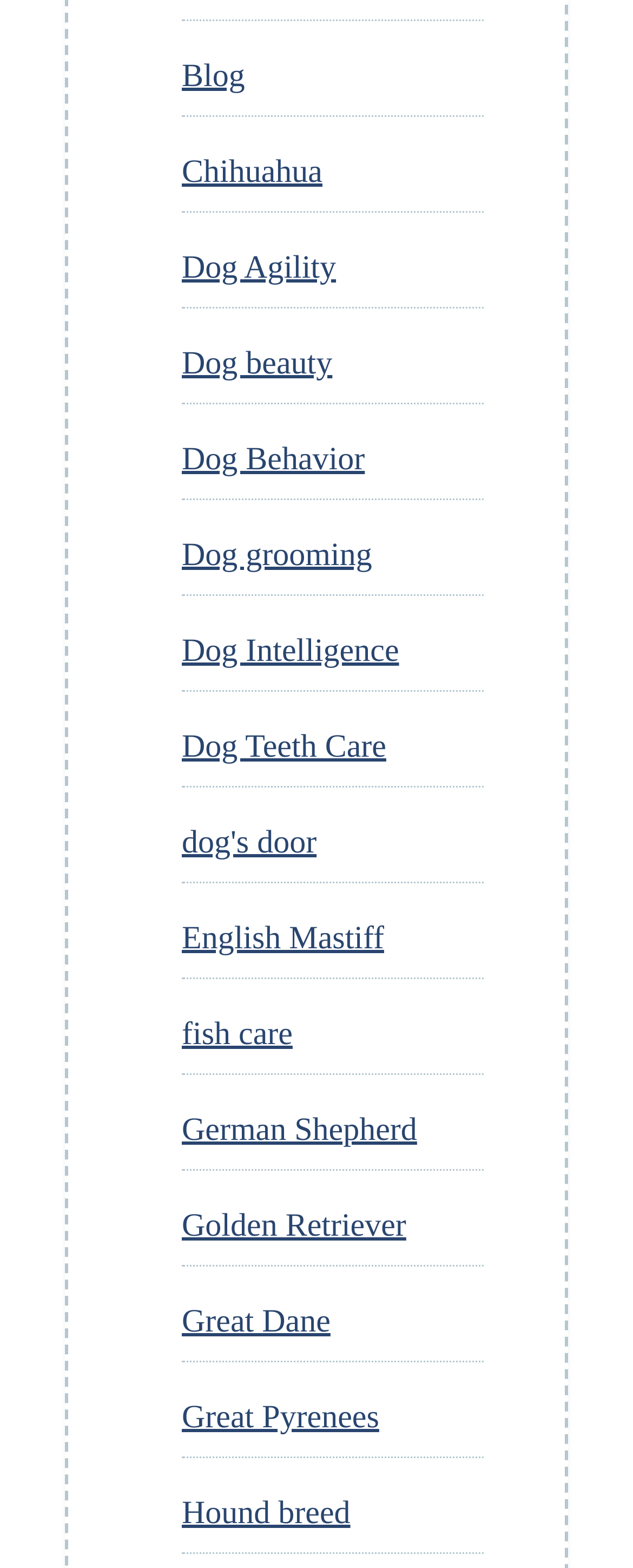Determine the bounding box coordinates for the HTML element mentioned in the following description: "HOME". The coordinates should be a list of four floats ranging from 0 to 1, represented as [left, top, right, bottom].

None